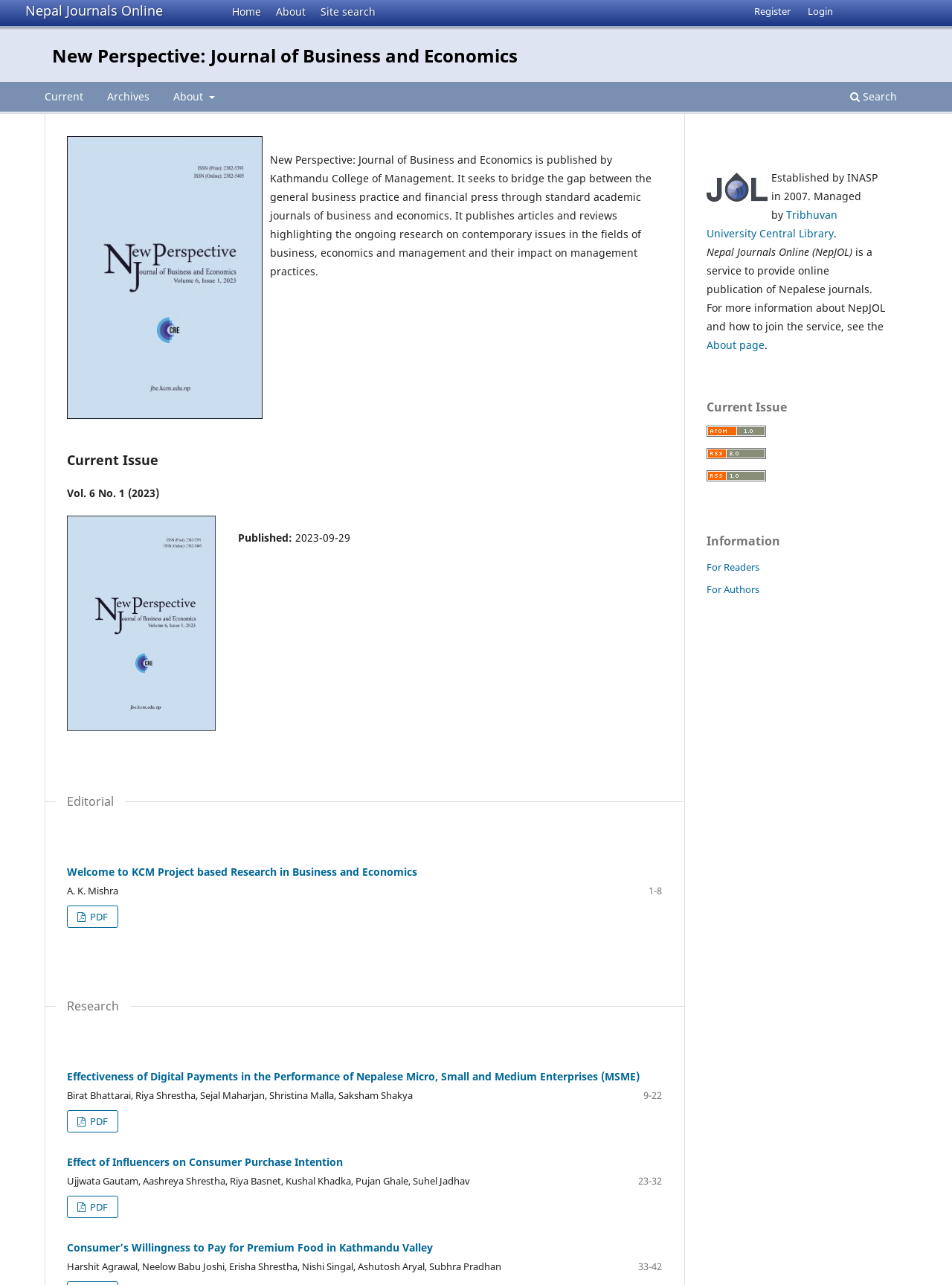Who is the publisher of the journal?
Please provide a comprehensive answer based on the visual information in the image.

The publisher of the journal can be found in the description of the journal, which states that 'New Perspective: Journal of Business and Economics is published by Kathmandu College of Management'.